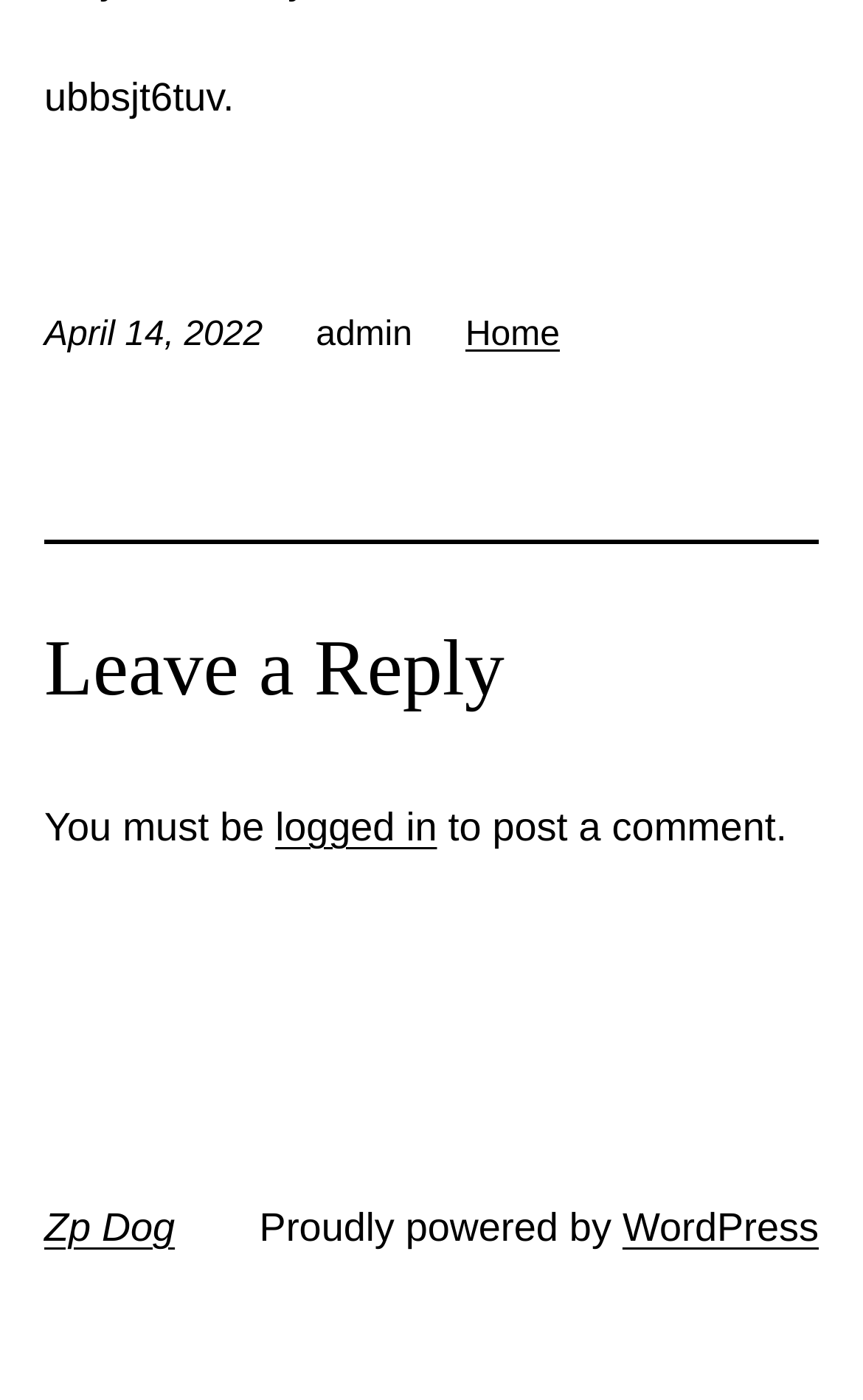What is the date of the post?
Refer to the image and provide a one-word or short phrase answer.

April 14, 2022